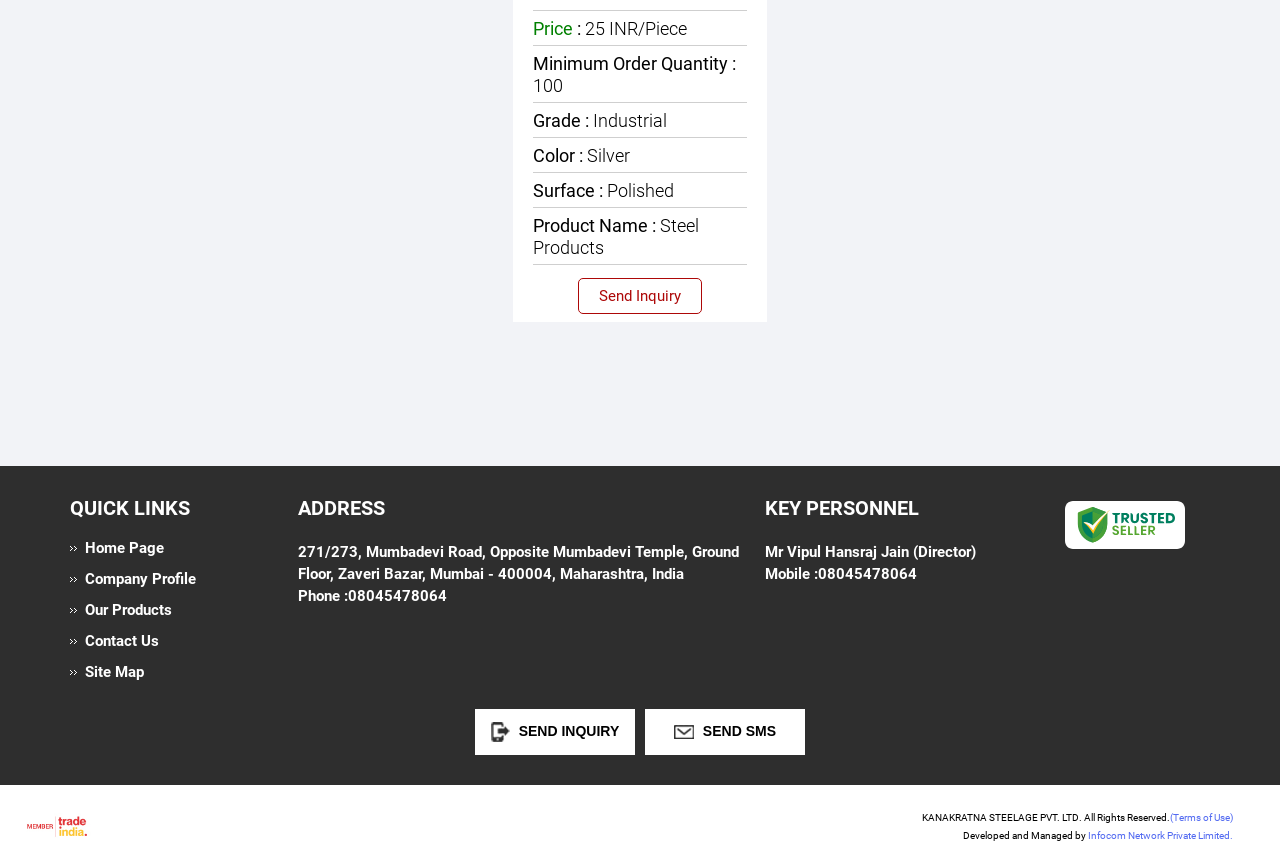What is the product name?
Please provide a comprehensive answer based on the contents of the image.

The product name is mentioned on the webpage as 'Product Name: Steel Products', which indicates the type of product being sold.